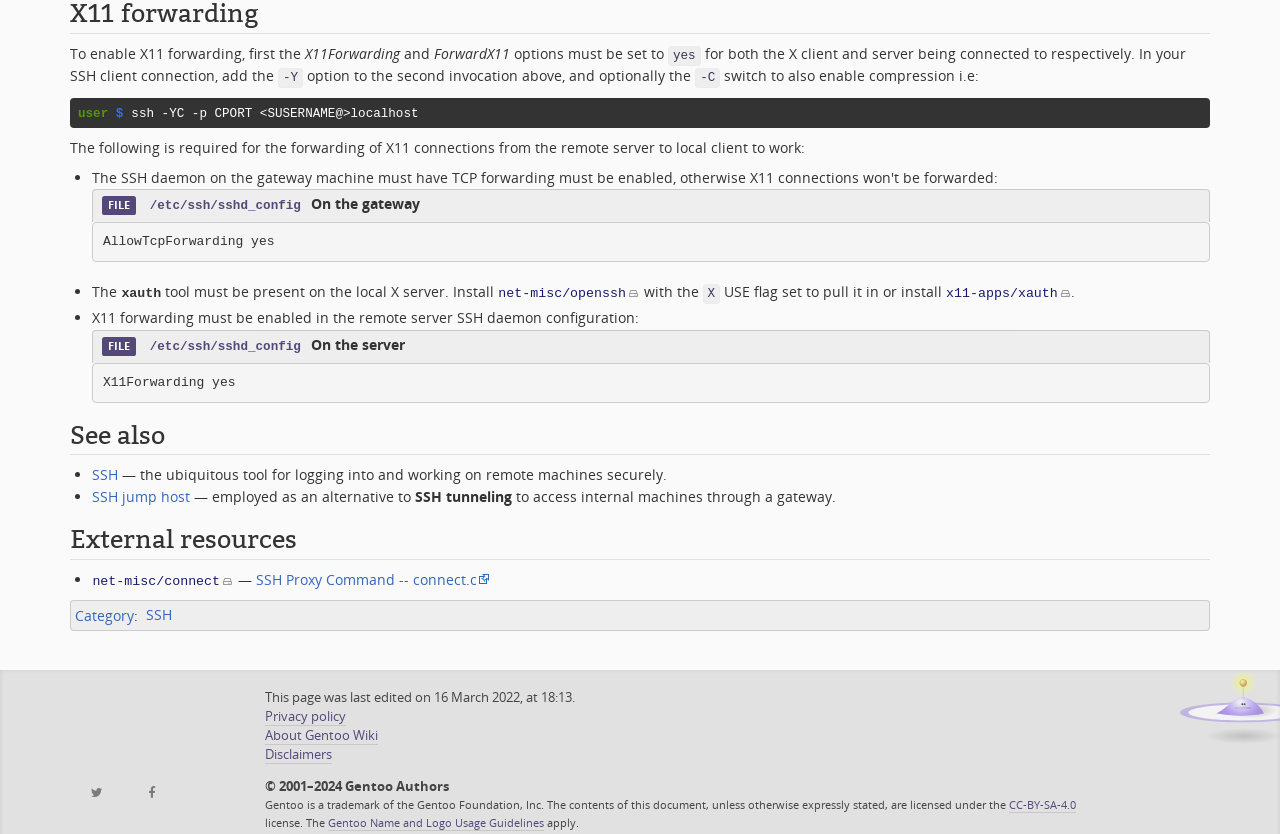Locate the coordinates of the bounding box for the clickable region that fulfills this instruction: "Click the 'net-misc/connect' link".

[0.072, 0.683, 0.172, 0.706]